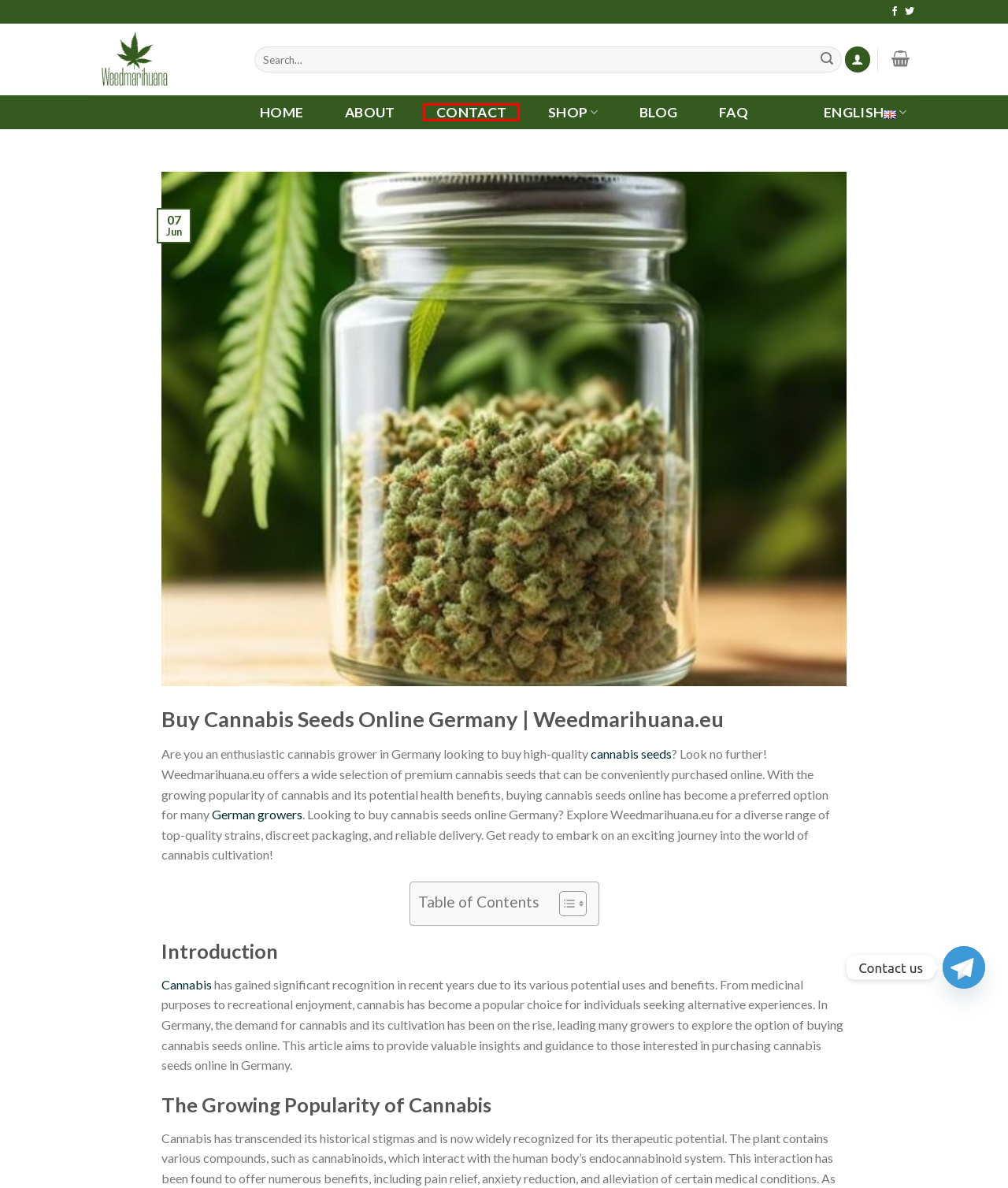View the screenshot of the webpage containing a red bounding box around a UI element. Select the most fitting webpage description for the new page shown after the element in the red bounding box is clicked. Here are the candidates:
A. Buy Weed Online Eu : Shop THC, CBD, Delta 8 | Weedmarihuana
B. Where Can I Buy Cannabis Seeds Online | Weedmarihuana.eu
C. Growing Marijuana At Home: A Step-By-Step Beginners 2024 Guide
D. Cart Weedmarihuana Eu | Buy Weed Online Europe
E. Top Marijuana Blogs: Discover The Best Cannabis Content Online
F. Trusted Marijuana Provider Europe | Weedmarihuana
G. Marijuana FAQs: Comprehensive FAQs, Health Effects, Usage
H. Contact Weedmarihuana - Reach Out | Weedmarihuana

H